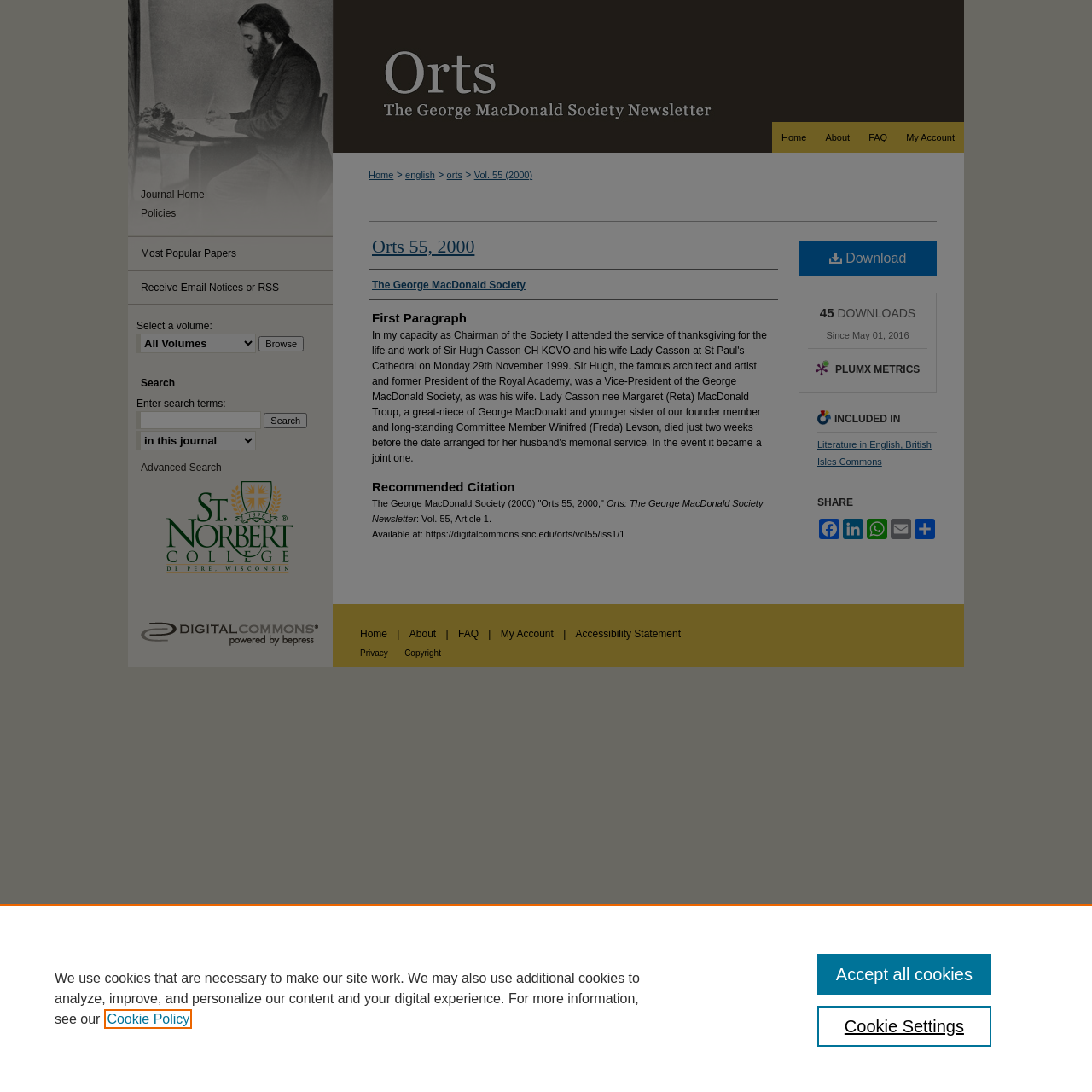Please provide a detailed answer to the question below based on the screenshot: 
What is the name of the newsletter?

I found the answer by looking at the heading 'Orts: The George MacDonald Society Newsletter' which is a prominent element on the webpage, indicating that 'Orts' is the name of the newsletter.